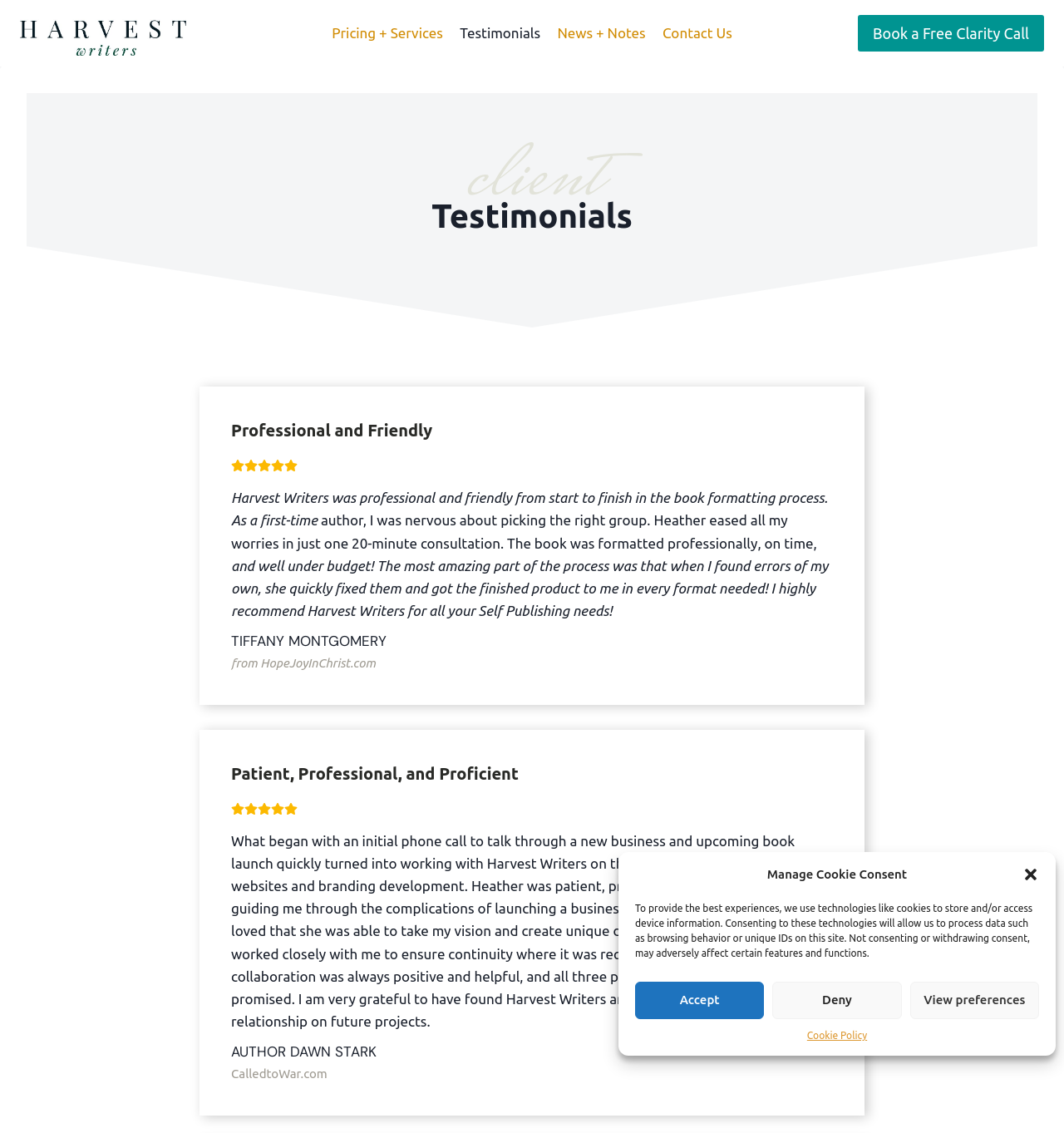Answer the following inquiry with a single word or phrase:
What is the profession of Tiffany Montgomery?

Author